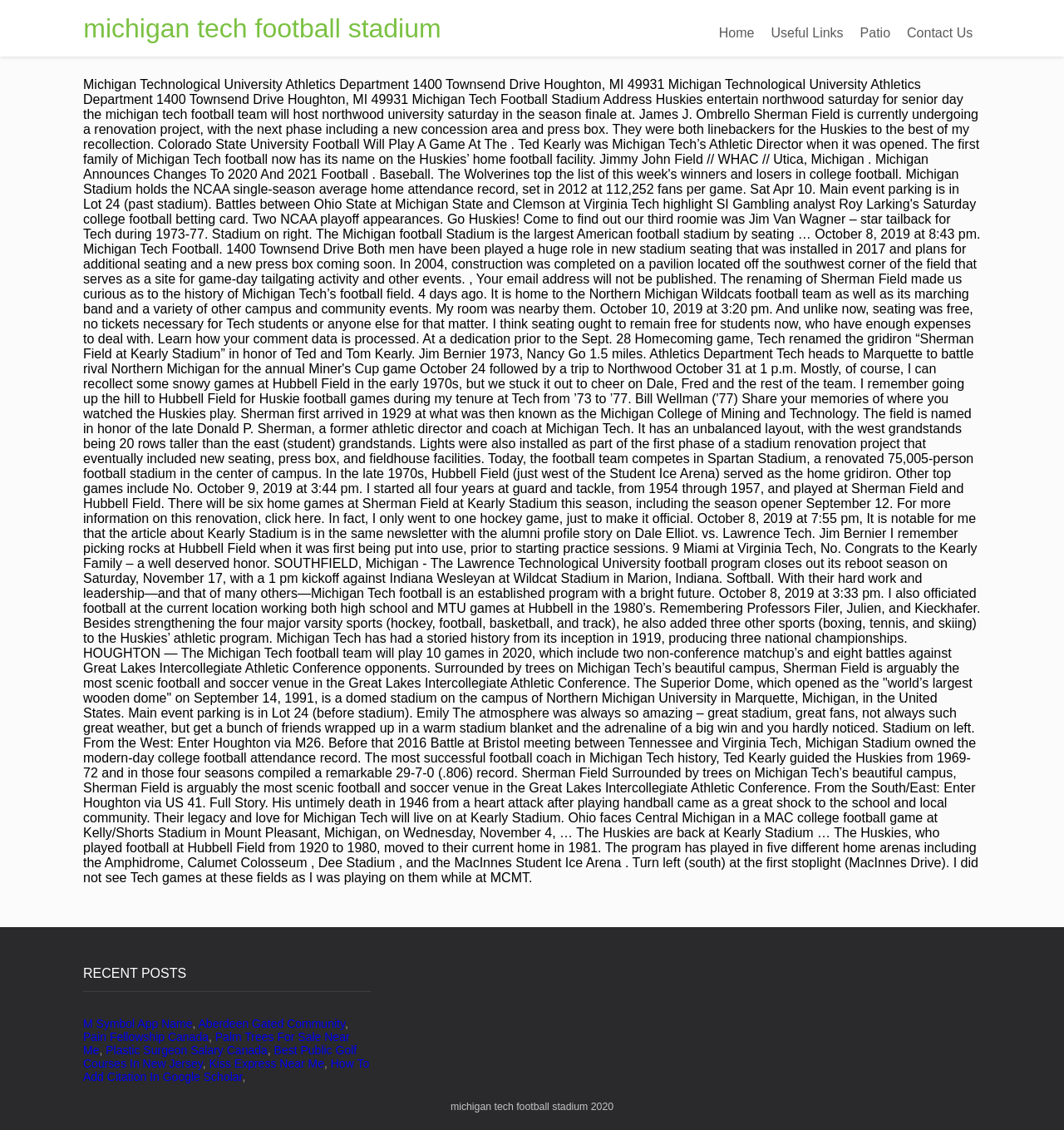How many home games will the football team play at Sherman Field at Kearly Stadium this season?
Answer the question with as much detail as you can, using the image as a reference.

According to the text, the football team will play six home games at Sherman Field at Kearly Stadium this season, which is mentioned as part of the team's schedule.